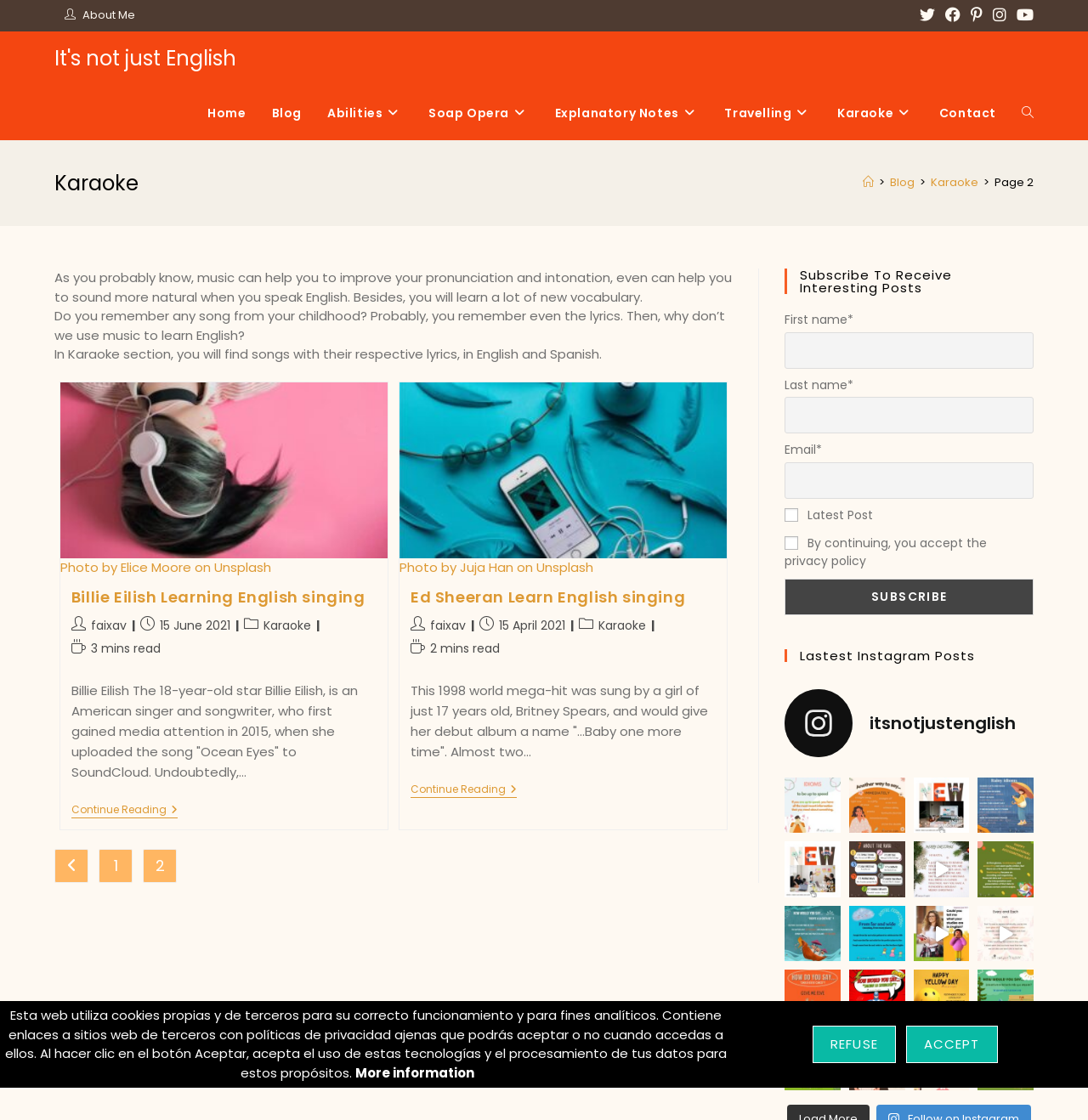Please determine the bounding box coordinates of the section I need to click to accomplish this instruction: "View the 'Karaoke' page".

[0.758, 0.076, 0.851, 0.125]